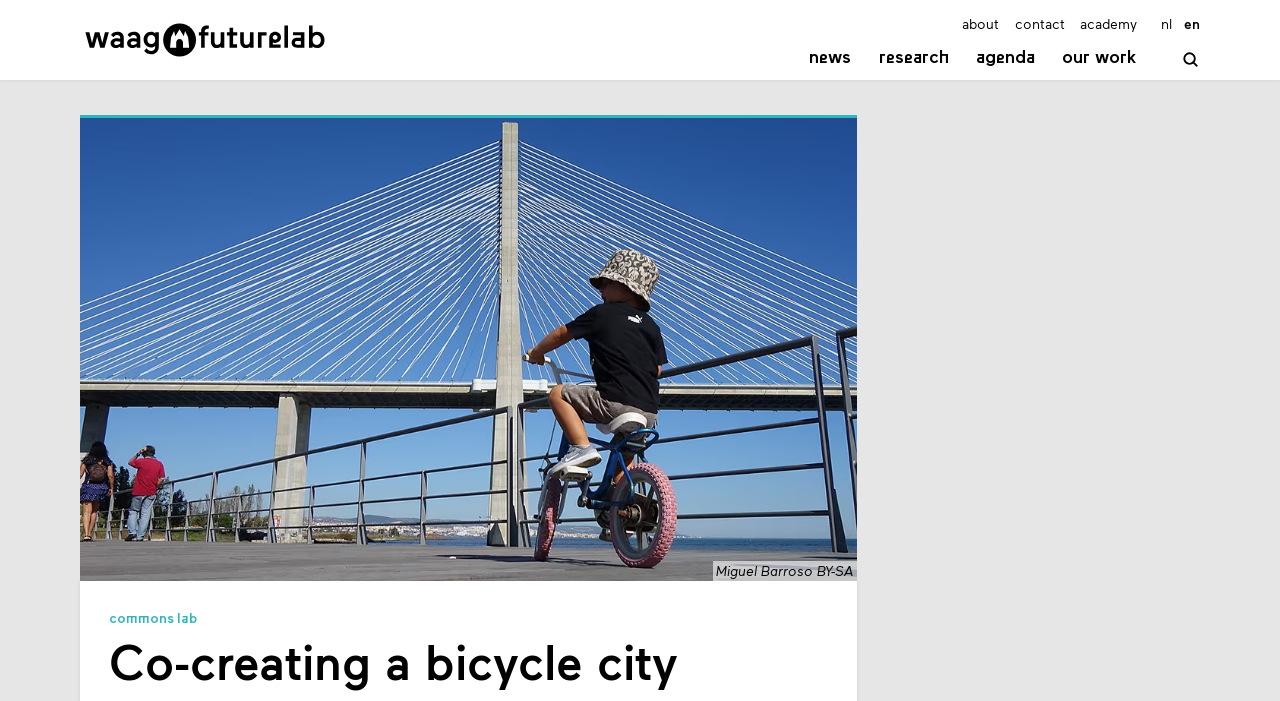Determine the bounding box coordinates of the element's region needed to click to follow the instruction: "go to home page". Provide these coordinates as four float numbers between 0 and 1, formatted as [left, top, right, bottom].

[0.062, 0.0, 0.258, 0.114]